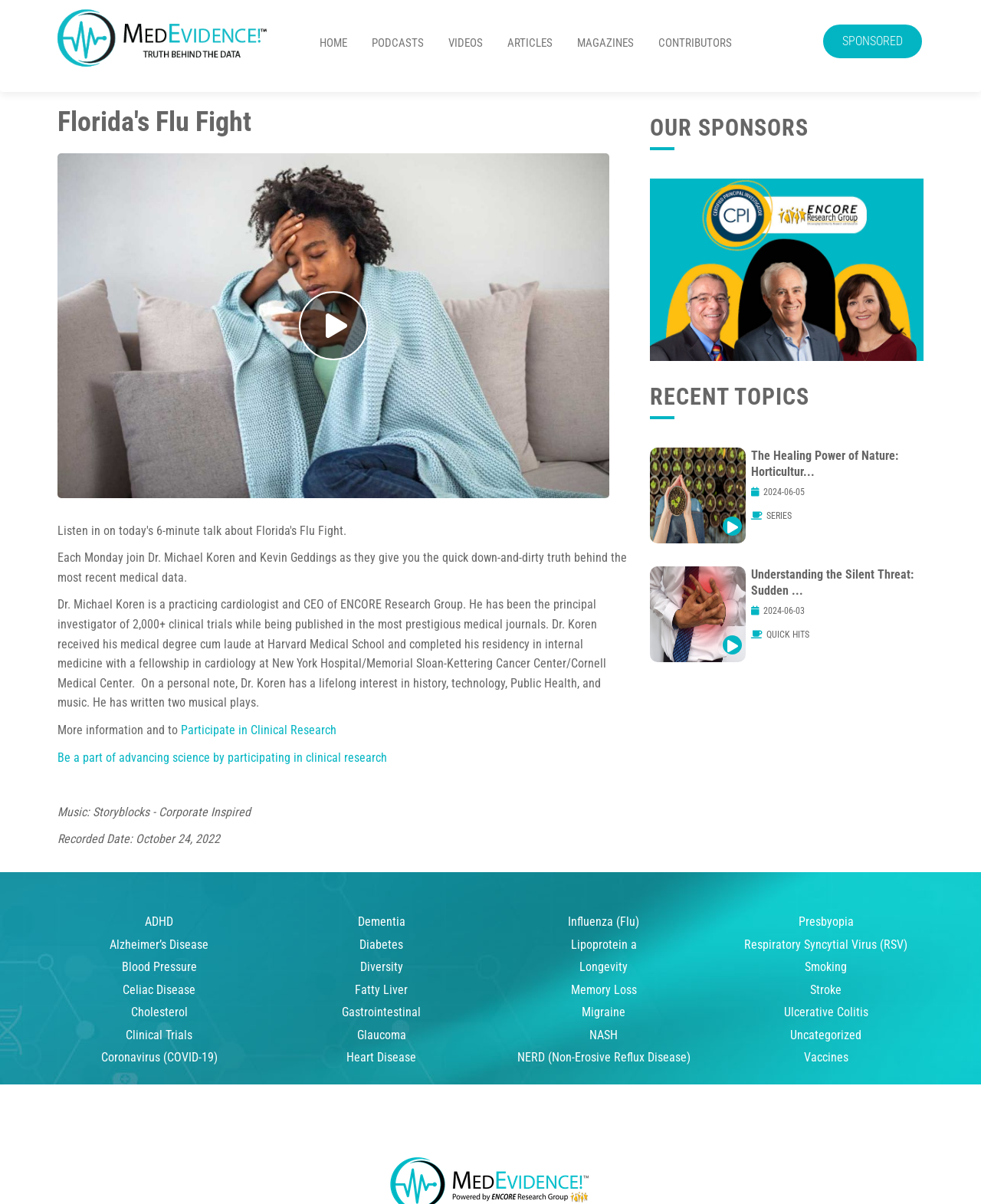Locate the bounding box coordinates of the area that needs to be clicked to fulfill the following instruction: "Check the sciencedaily.com article". The coordinates should be in the format of four float numbers between 0 and 1, namely [left, top, right, bottom].

None